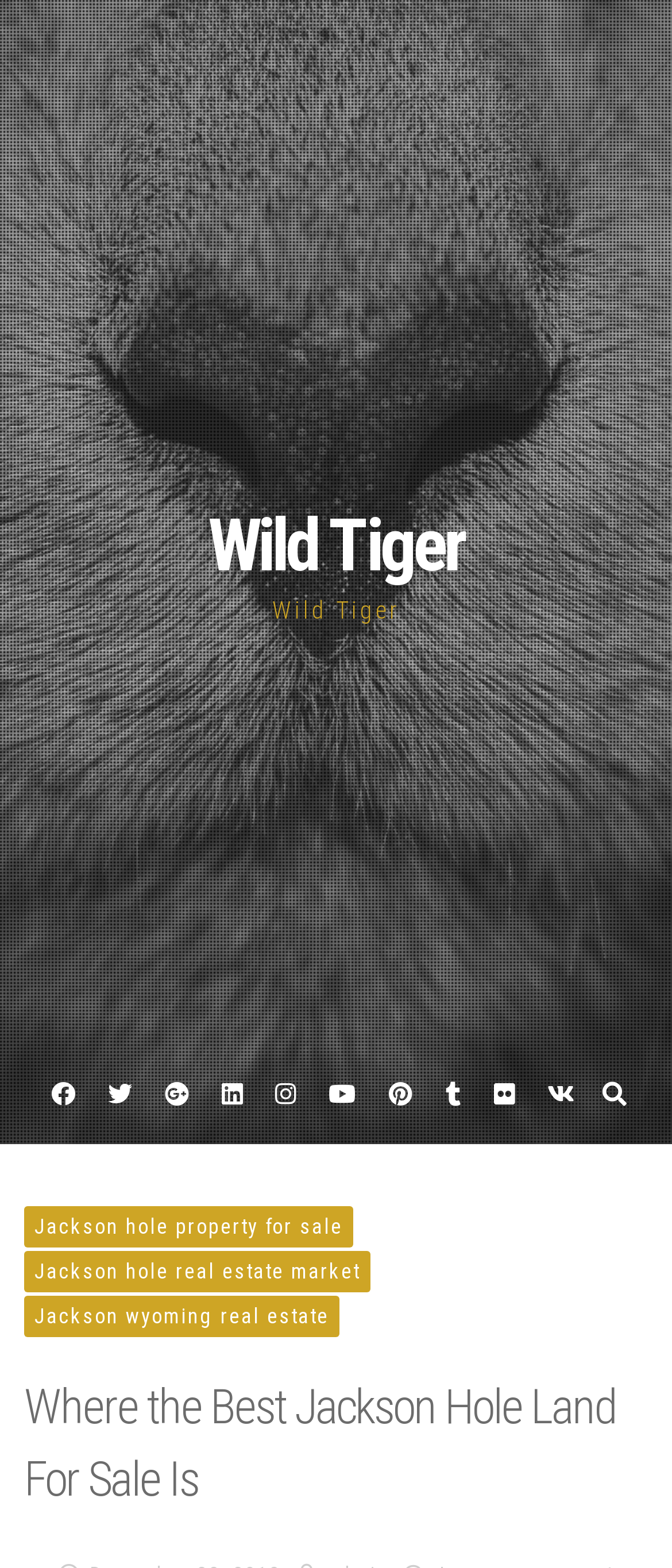Please predict the bounding box coordinates of the element's region where a click is necessary to complete the following instruction: "Go to Wild Tiger homepage". The coordinates should be represented by four float numbers between 0 and 1, i.e., [left, top, right, bottom].

[0.309, 0.321, 0.691, 0.375]